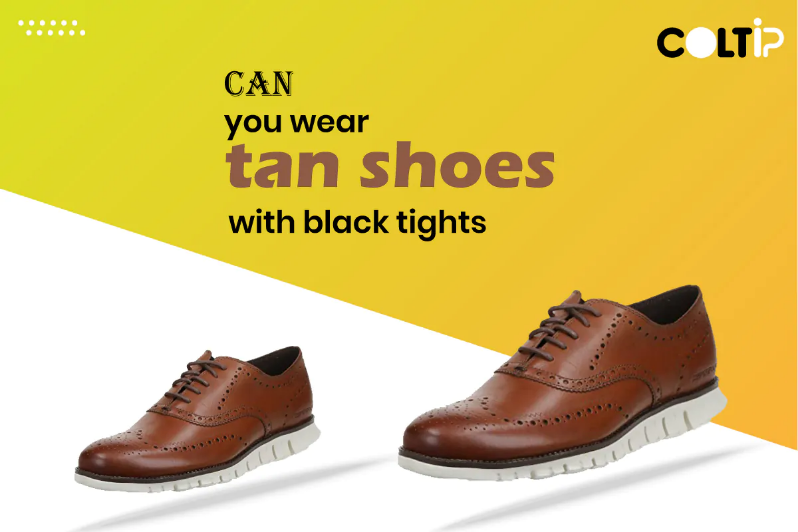Using the details in the image, give a detailed response to the question below:
What is the focus of the inquiry?

The caption emphasizes the phrase '**tan shoes**' in bold, drawing attention to the focus of the inquiry, which is whether tan shoes can be worn with black tights.